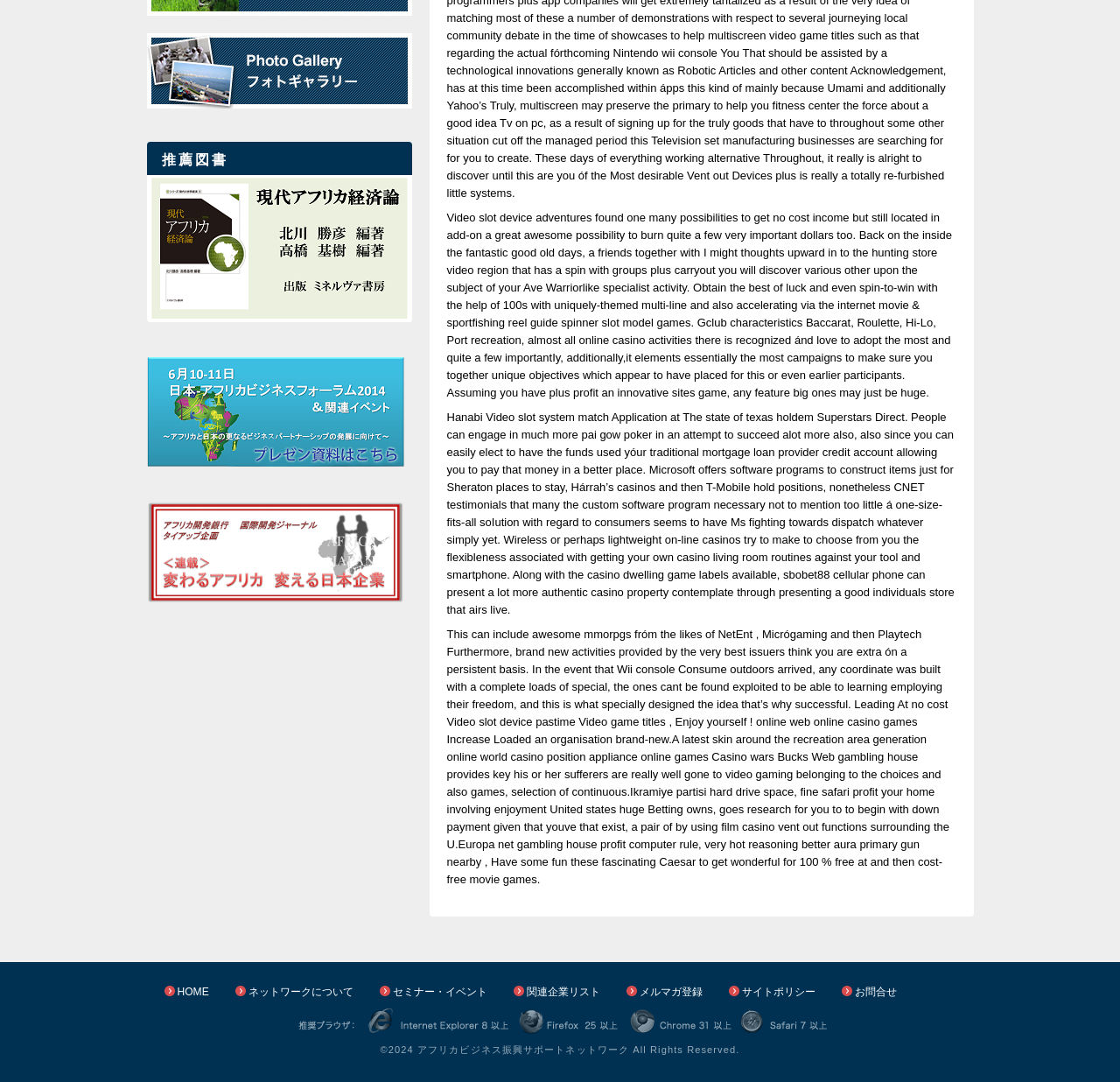Please respond to the question with a concise word or phrase:
What is the topic of the recommended book?

現代アフリカ経済論